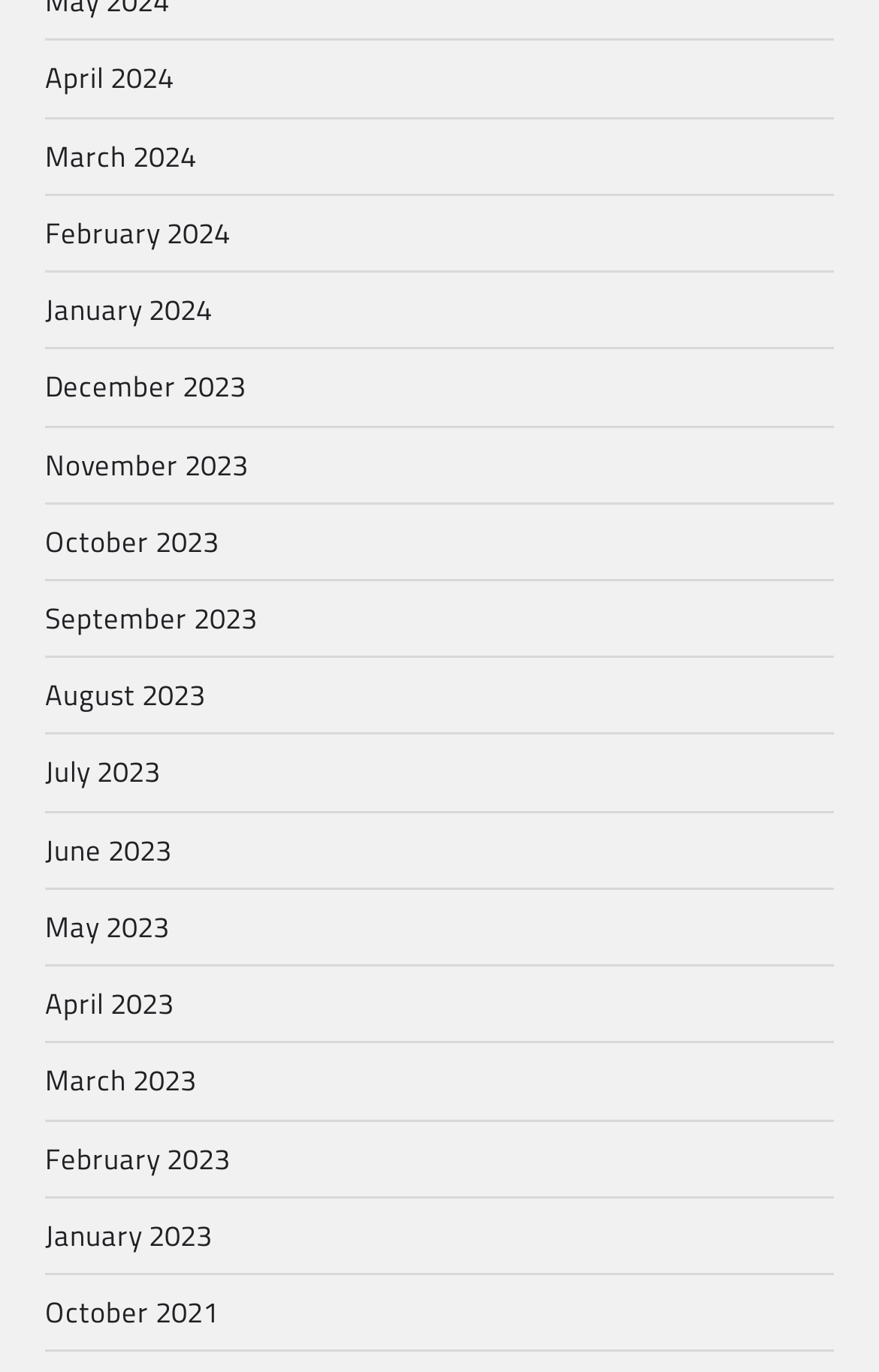Could you specify the bounding box coordinates for the clickable section to complete the following instruction: "view April 2024"?

[0.051, 0.04, 0.197, 0.073]